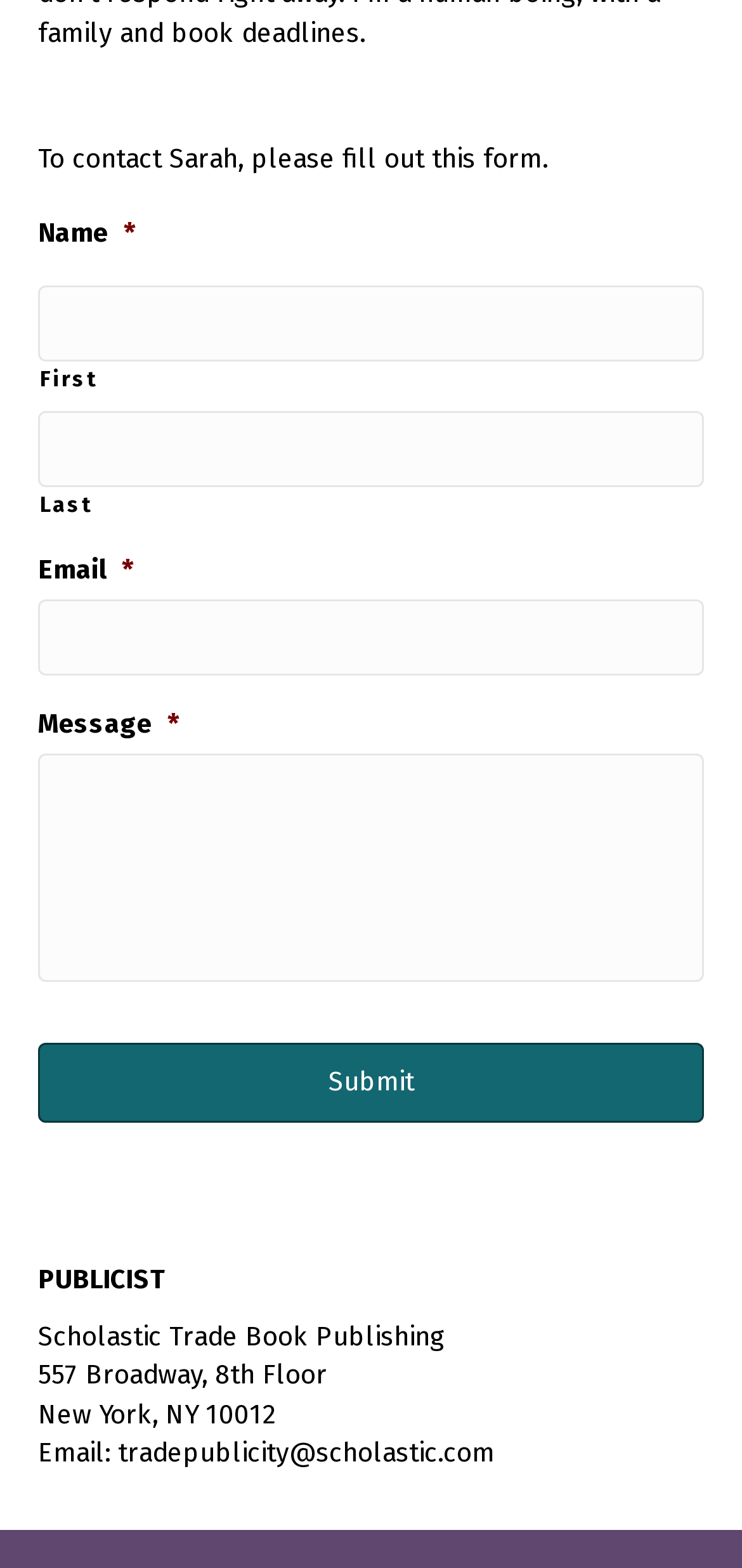What is the purpose of this form?
Look at the image and respond with a one-word or short-phrase answer.

To contact Sarah